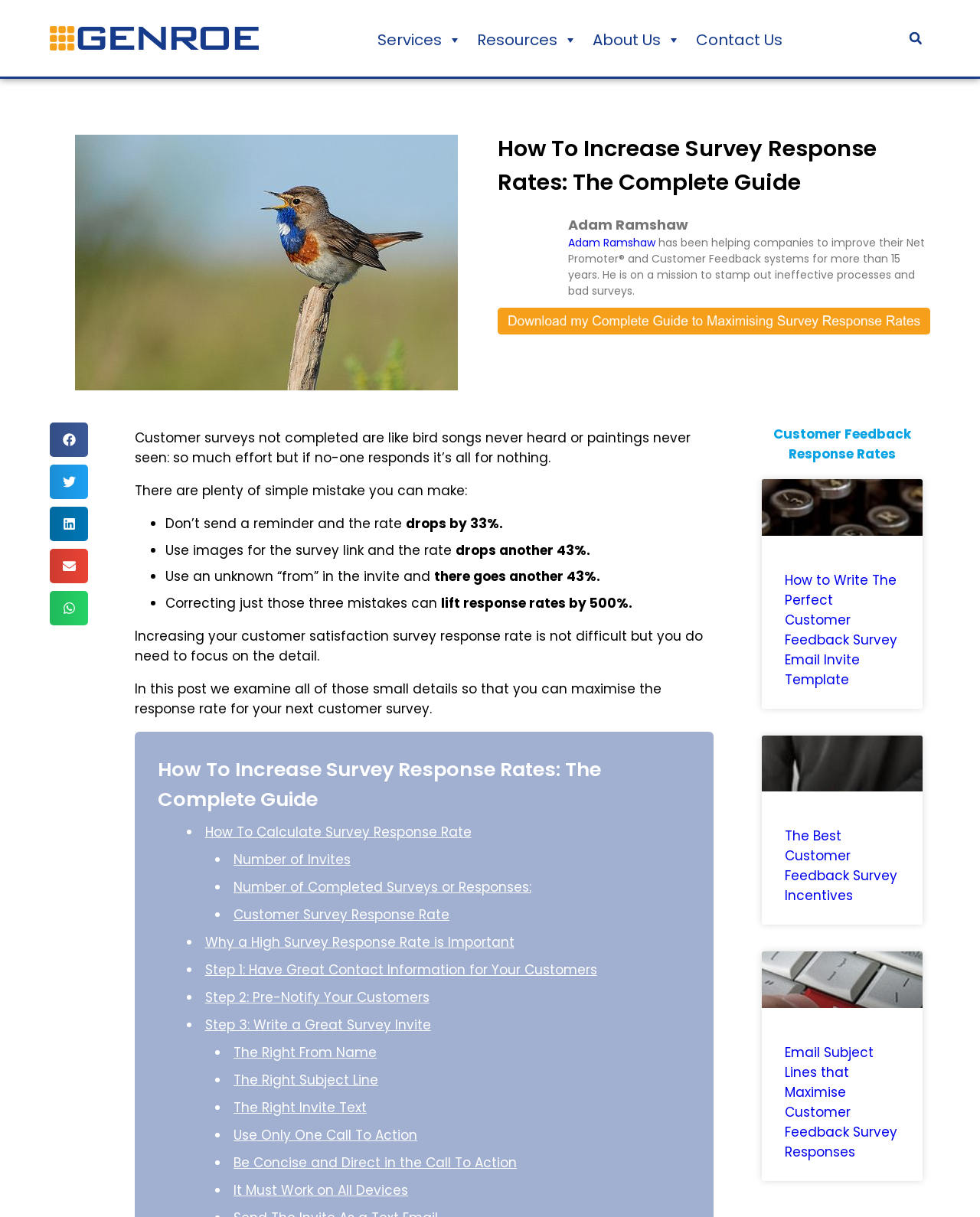Locate the bounding box of the UI element described in the following text: "Services".

[0.377, 0.014, 0.479, 0.051]